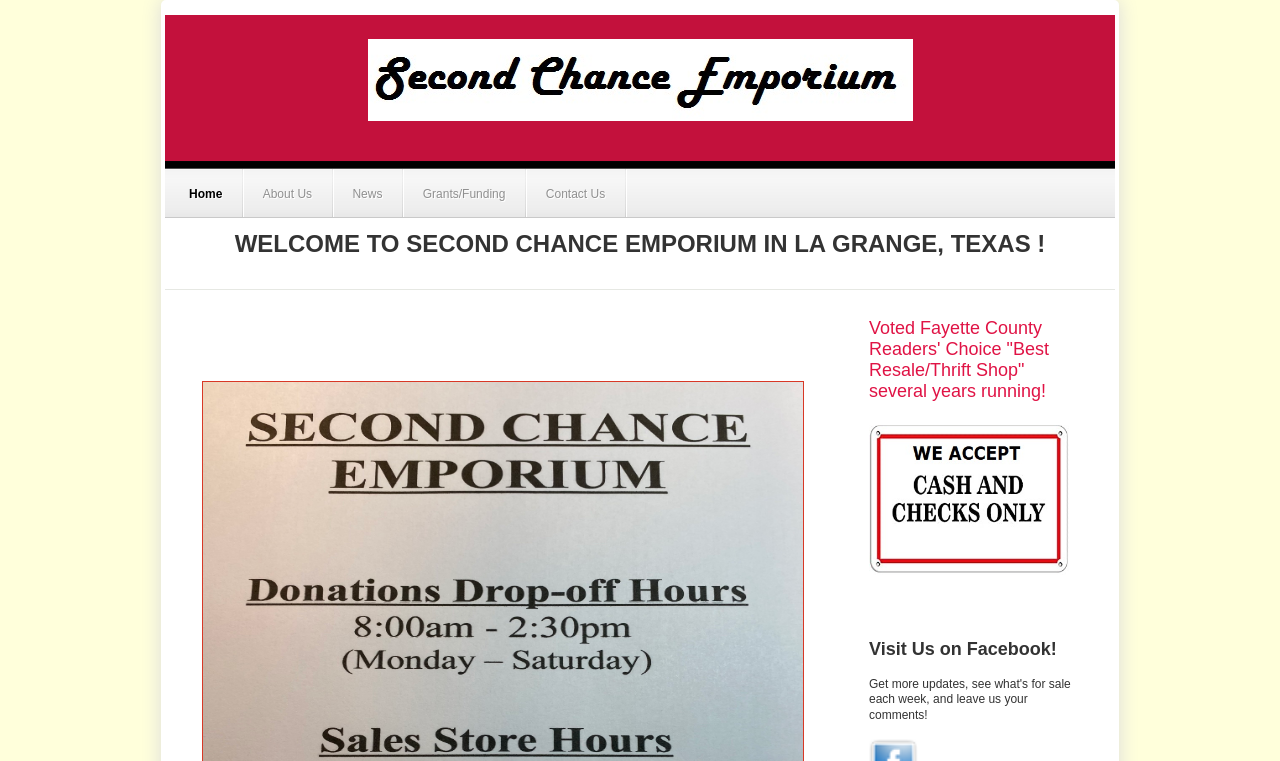What is the store's service area?
Look at the image and answer the question with a single word or phrase.

Fayette County